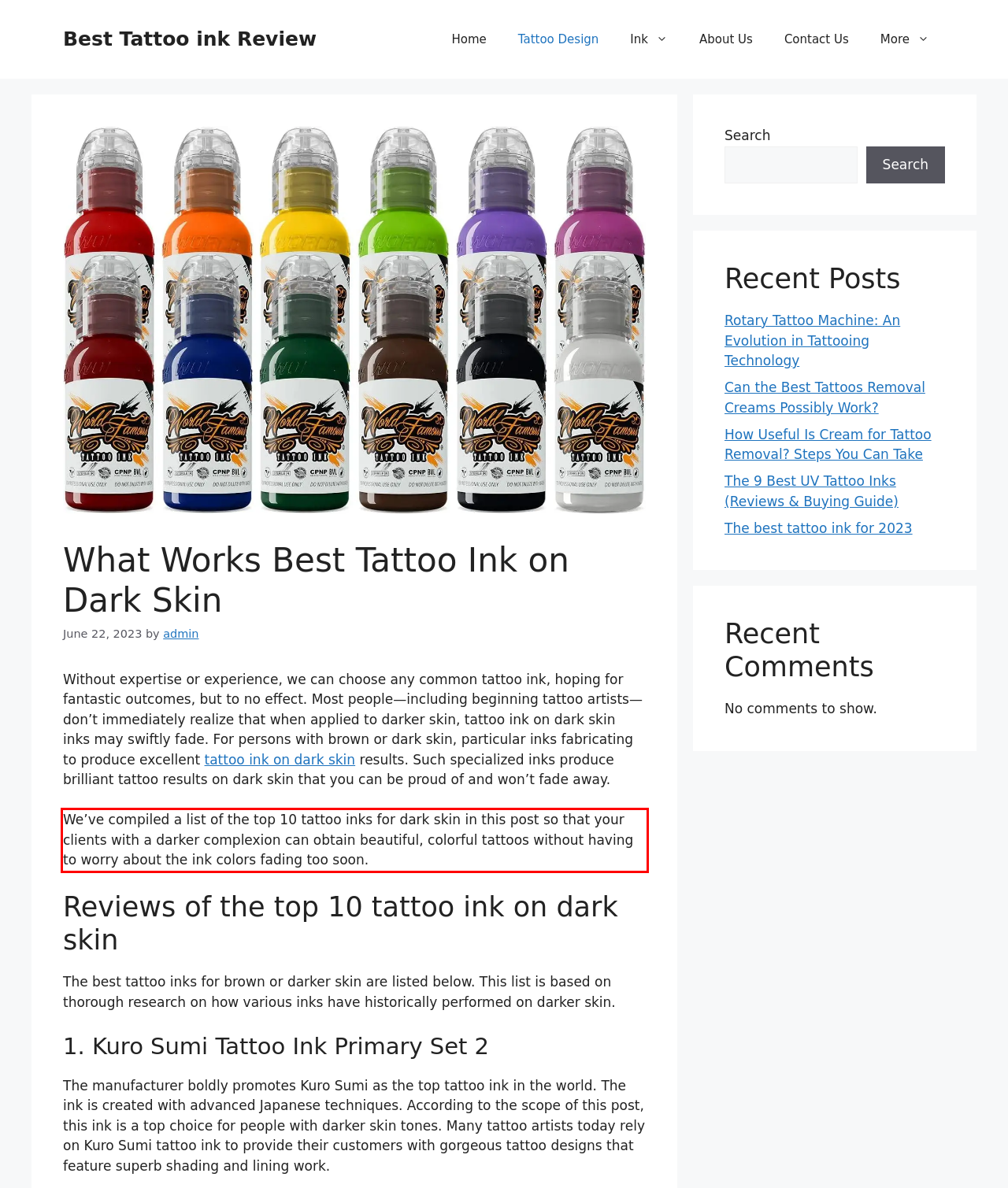From the screenshot of the webpage, locate the red bounding box and extract the text contained within that area.

We’ve compiled a list of the top 10 tattoo inks for dark skin in this post so that your clients with a darker complexion can obtain beautiful, colorful tattoos without having to worry about the ink colors fading too soon.